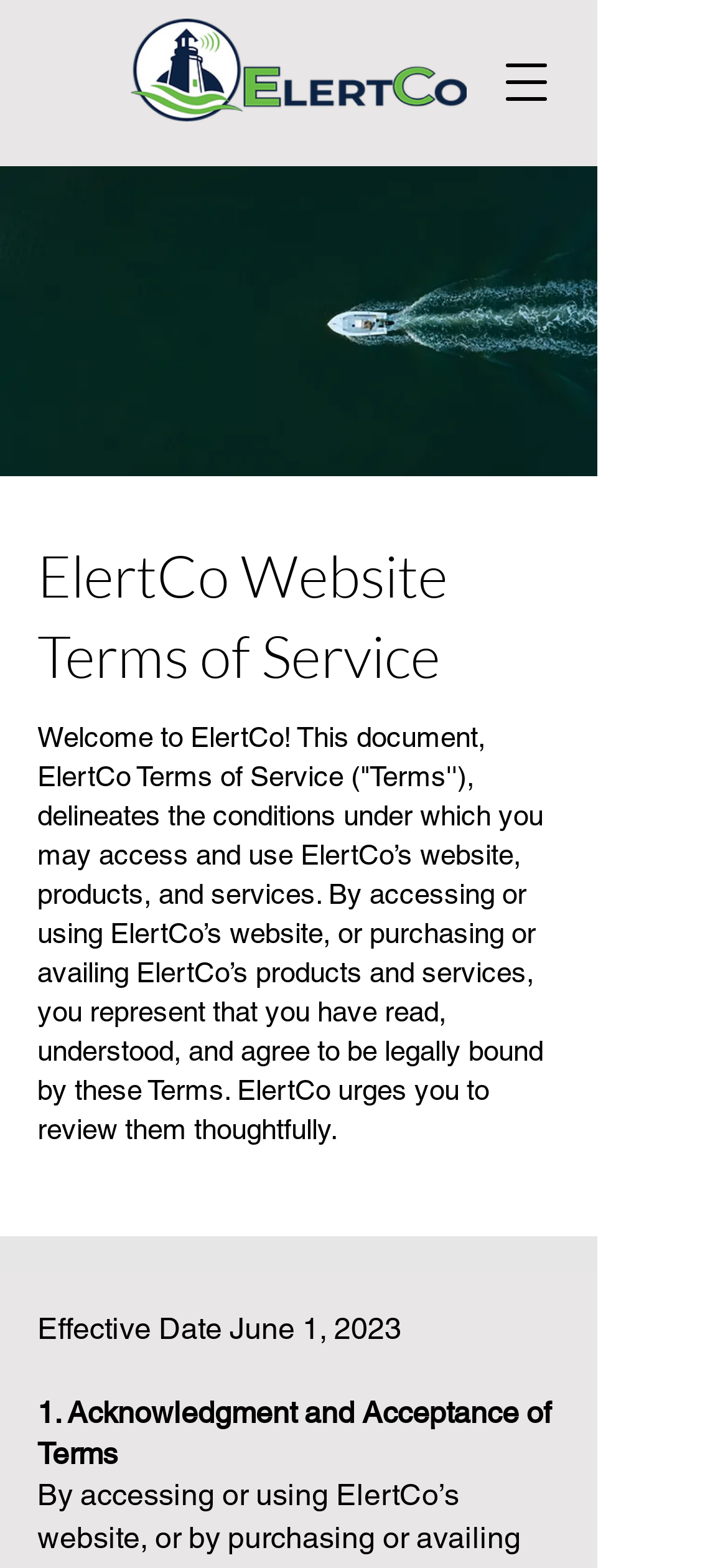Give a one-word or one-phrase response to the question:
What is depicted in the image below the company logo?

Birds Eye Boat